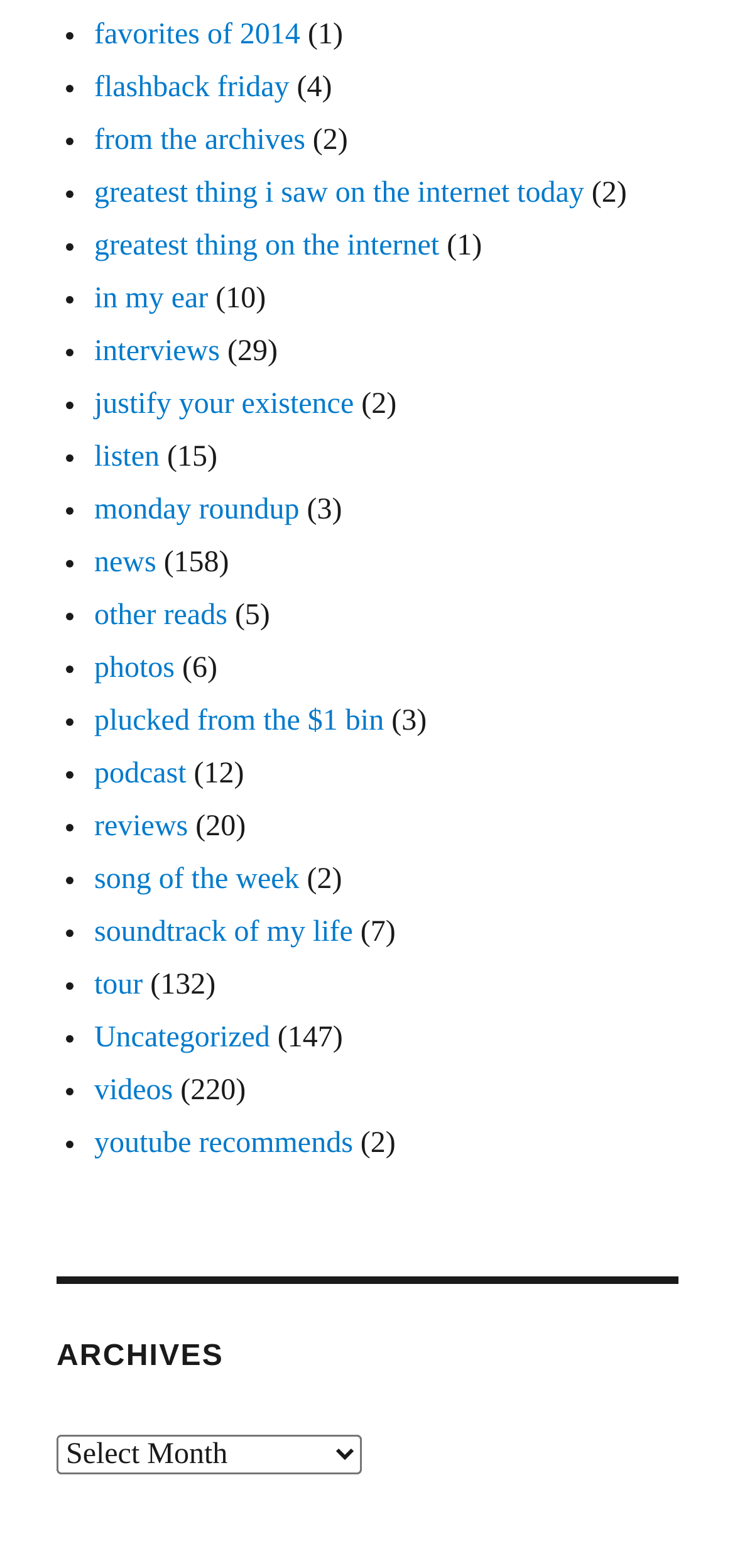How many links are there in the webpage?
Can you provide a detailed and comprehensive answer to the question?

There are 25 links in the webpage because there are 25 list items with link elements, each with a unique text content, such as 'favorites of 2014', 'flashback friday', and so on.